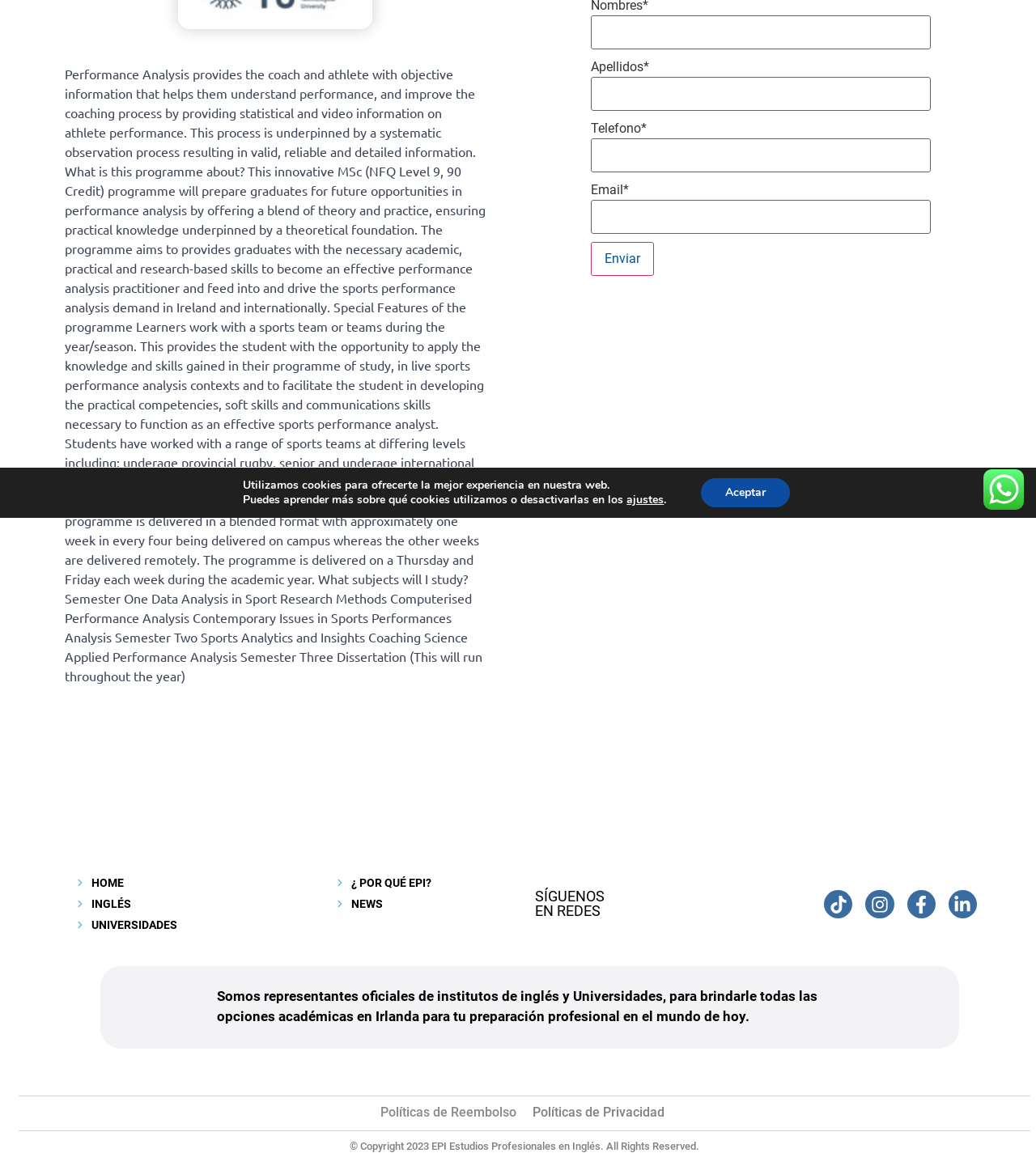Locate the bounding box of the UI element described by: "Instagram" in the given webpage screenshot.

[0.835, 0.761, 0.863, 0.785]